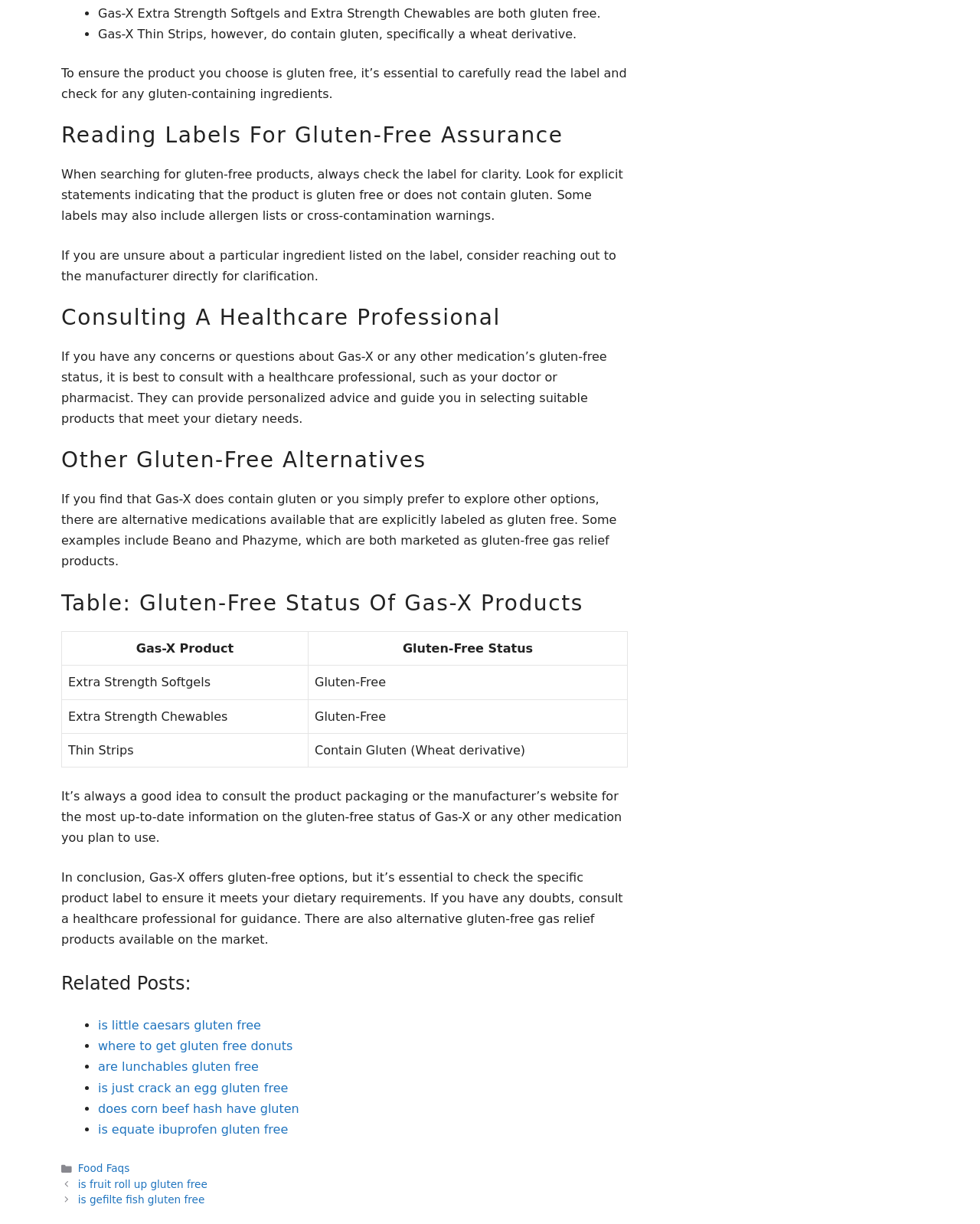Please find the bounding box coordinates of the element that must be clicked to perform the given instruction: "Check the related post 'are lunchables gluten free'". The coordinates should be four float numbers from 0 to 1, i.e., [left, top, right, bottom].

[0.1, 0.849, 0.299, 0.861]